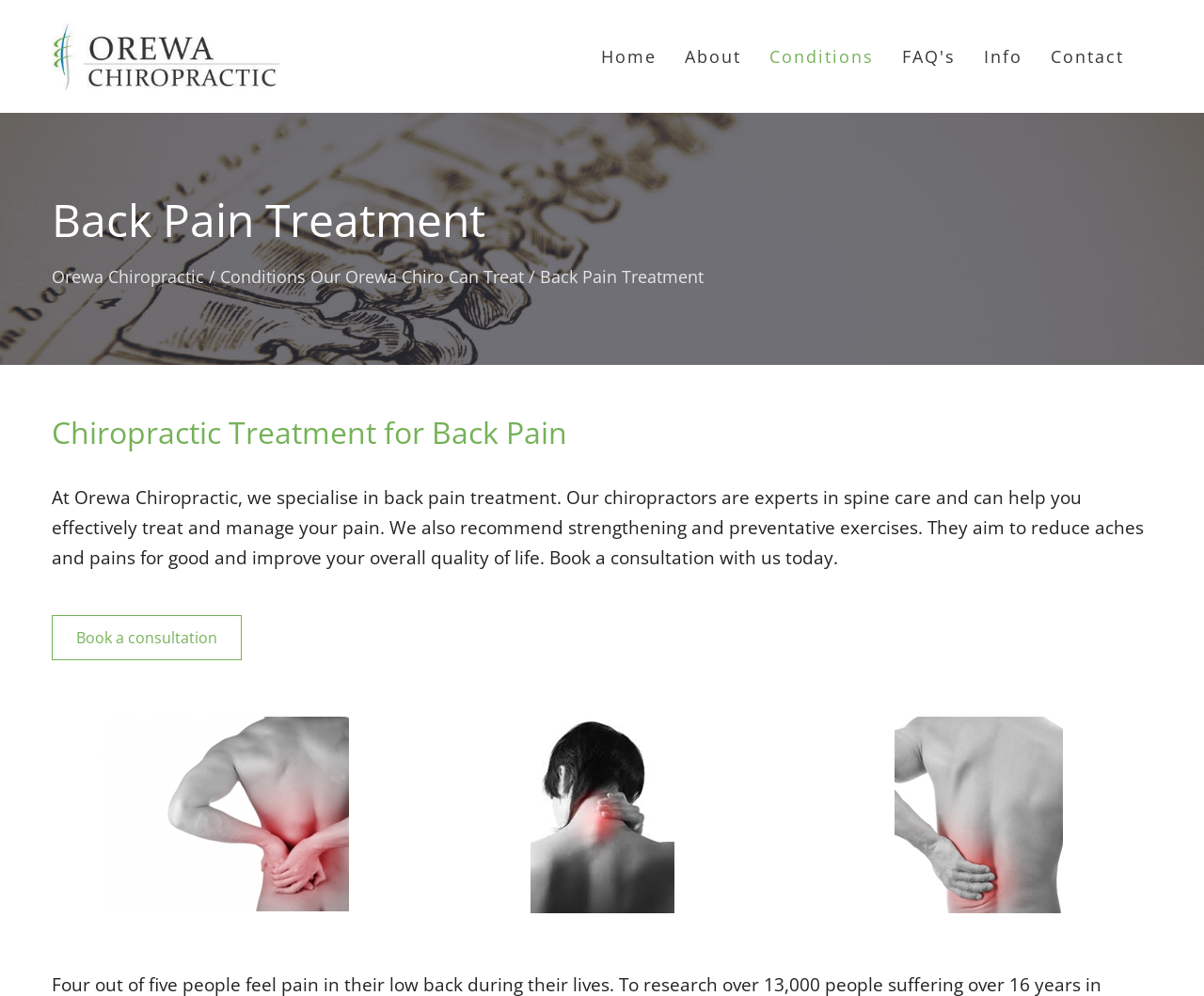Highlight the bounding box coordinates of the region I should click on to meet the following instruction: "Visit About page".

[0.557, 0.0, 0.627, 0.113]